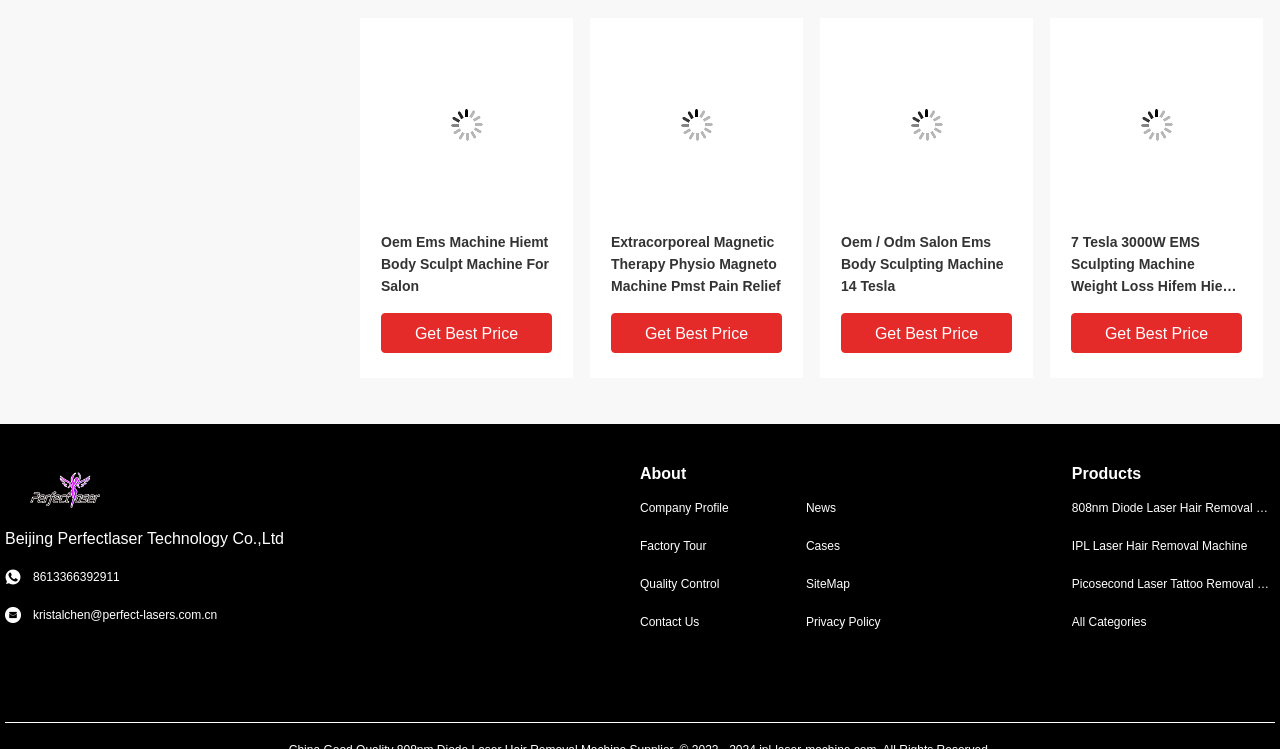Identify the bounding box of the UI element that matches this description: "Get Best Price".

[0.298, 0.915, 0.431, 0.968]